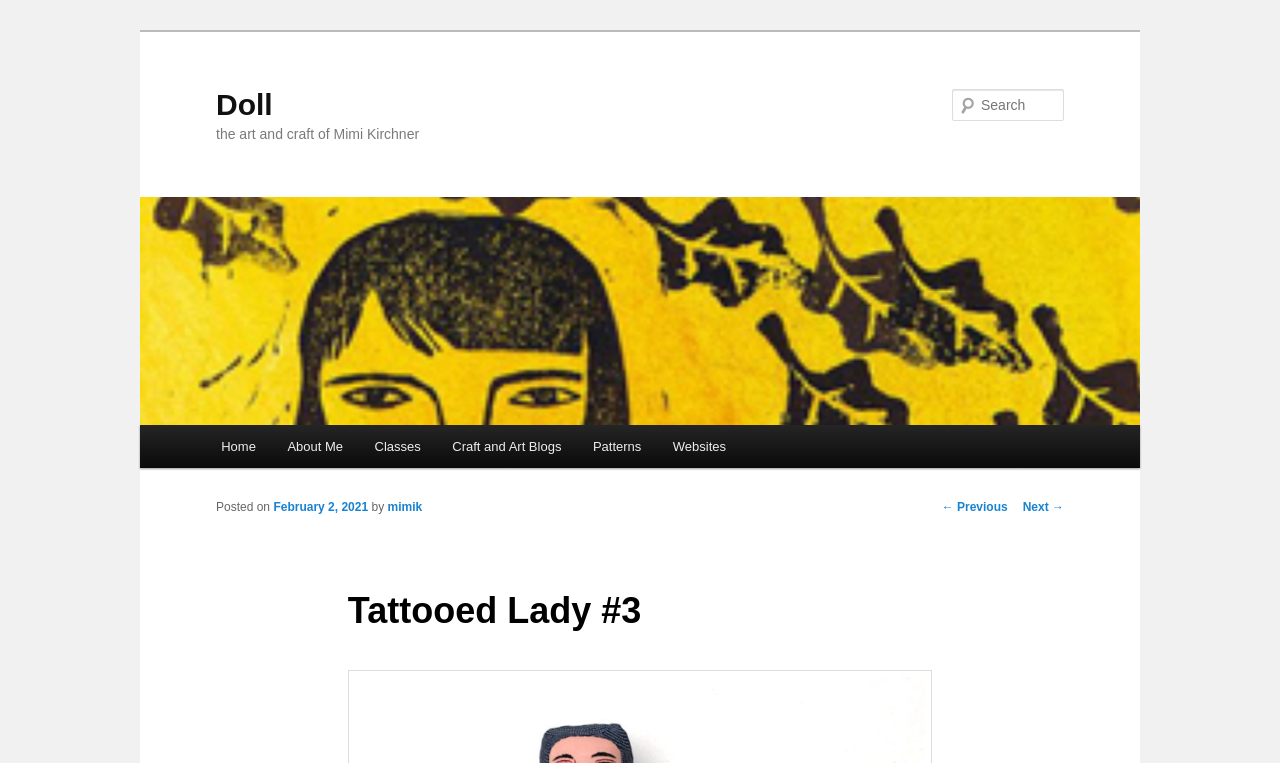Identify the bounding box coordinates necessary to click and complete the given instruction: "view next post".

[0.799, 0.655, 0.831, 0.674]